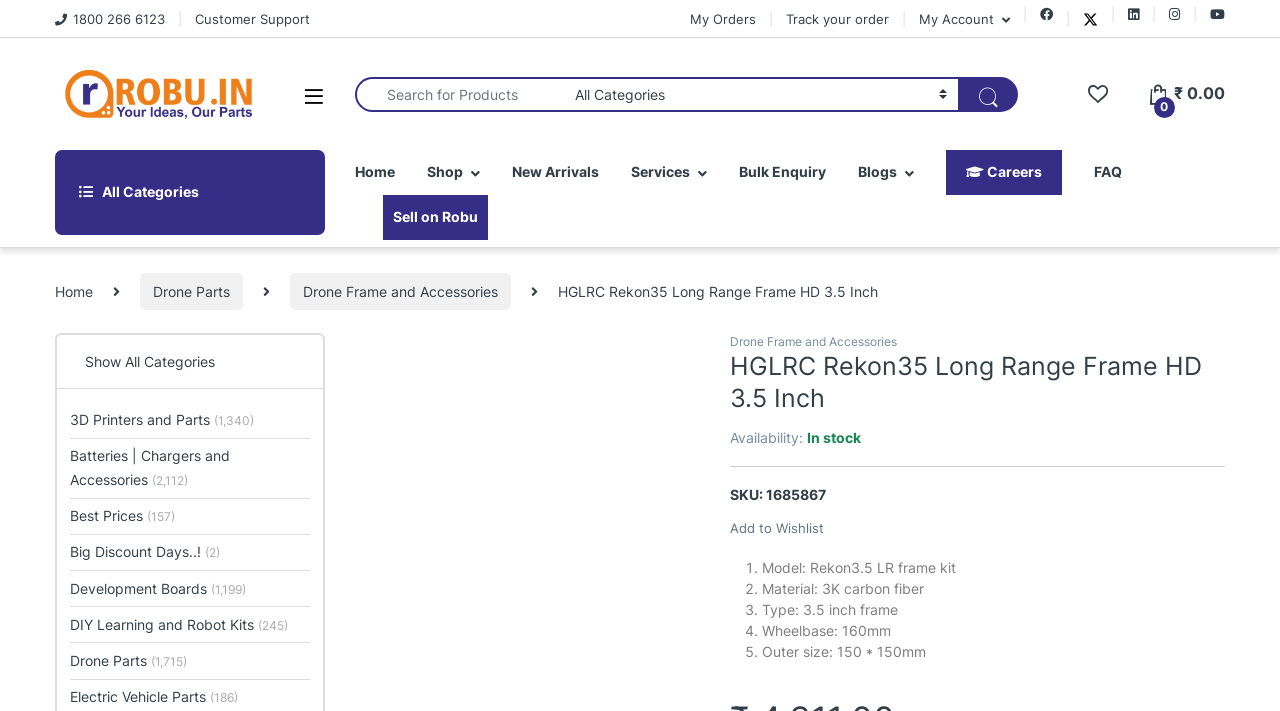Answer the question with a brief word or phrase:
What is the type of the product?

3.5 inch frame